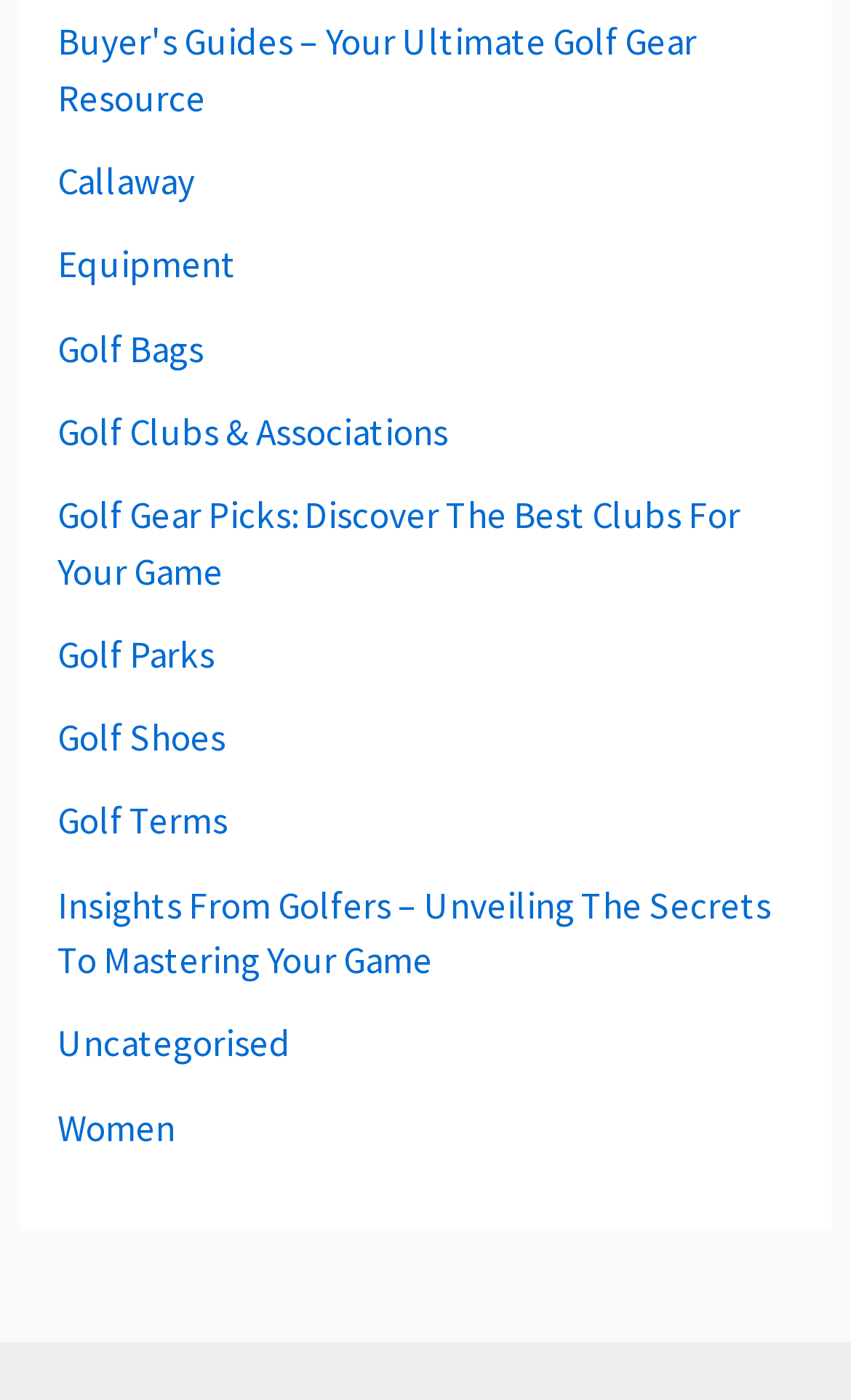Is there a section for women's golf? Observe the screenshot and provide a one-word or short phrase answer.

Yes